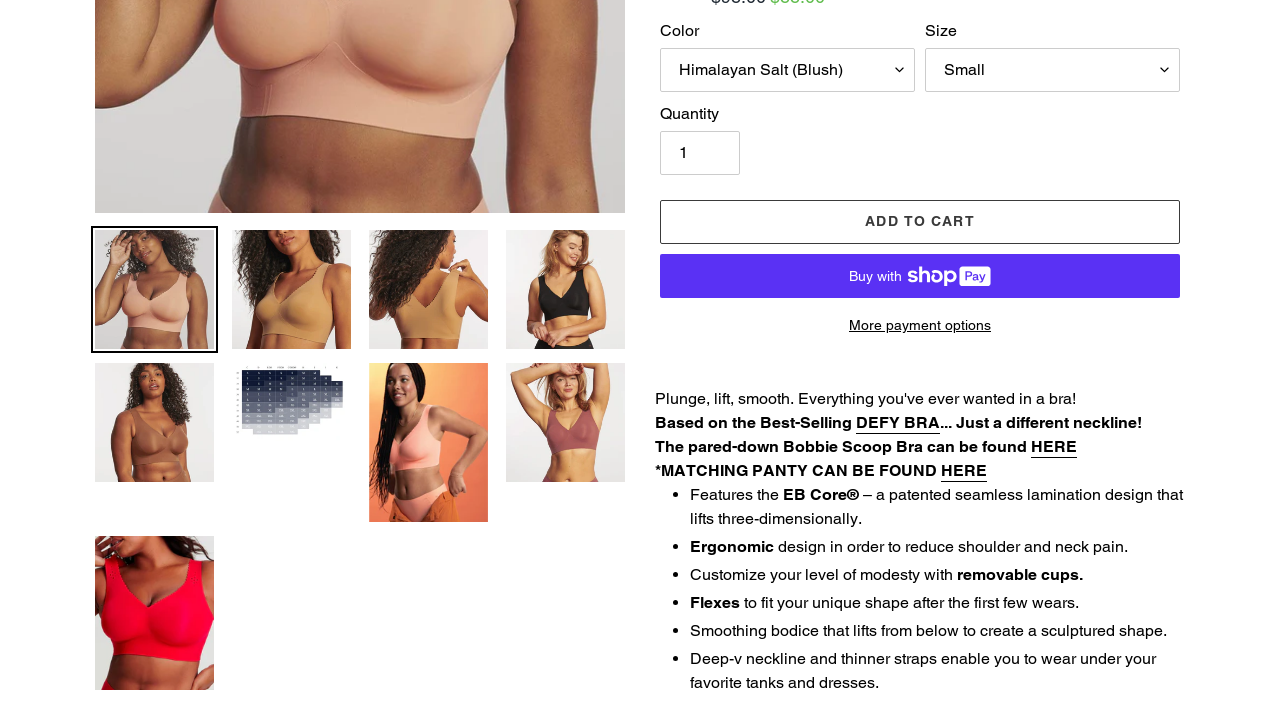Find the bounding box coordinates for the UI element that matches this description: "Buy now with ShopPayBuy with".

[0.516, 0.361, 0.922, 0.424]